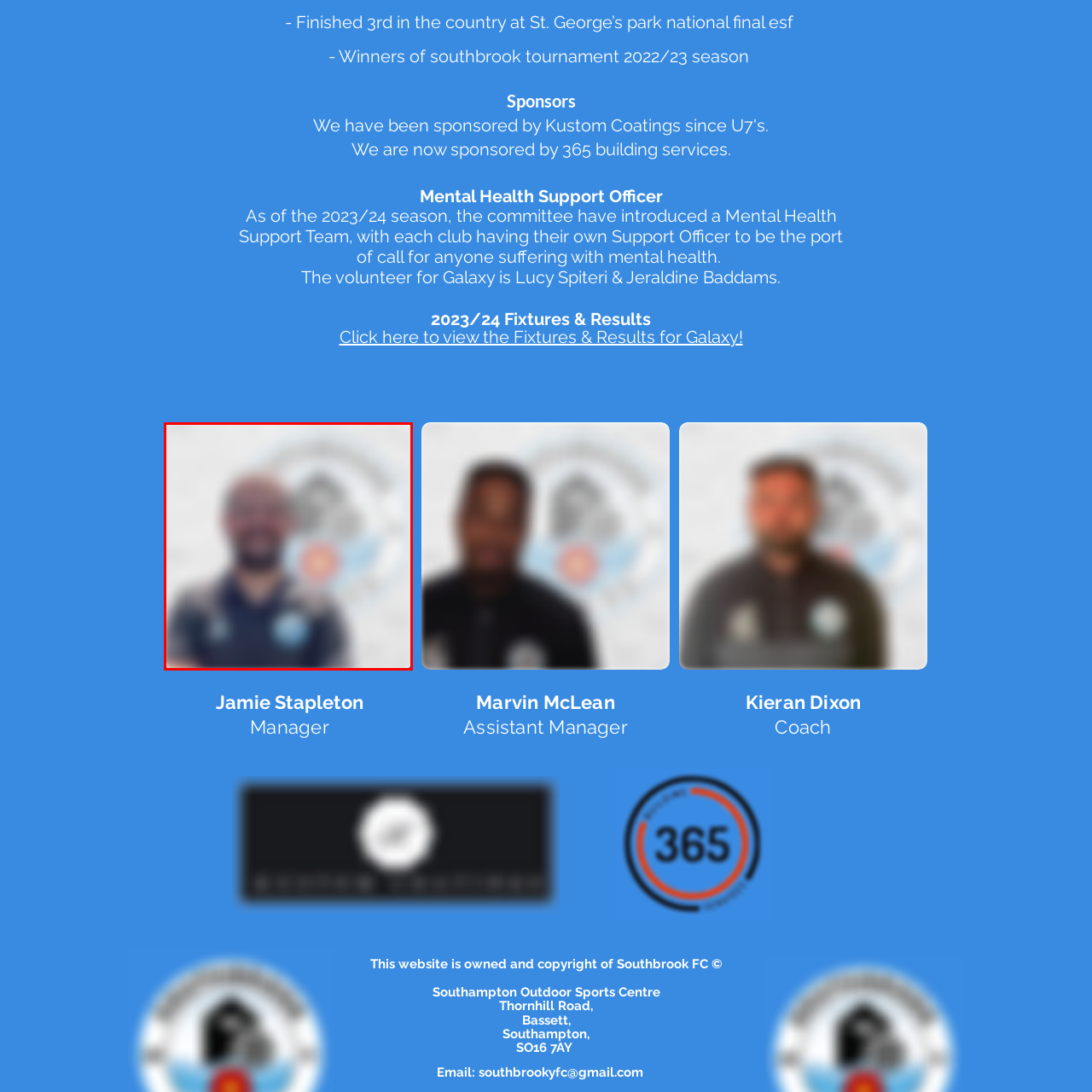Examine the area within the red bounding box and answer the following question using a single word or phrase:
What is the man's possible role?

coach or manager